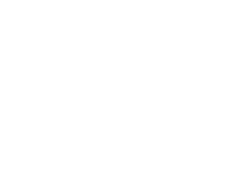Generate a detailed caption that describes the image.

The image displayed features a prominent graphic that likely relates to pest control, specifically focusing on the theme of ants. Accompanying this visual are informative sections of the webpage that provide insights into various pest issues, such as types of ants that invade homes and methods for effectively dealing with these pests. The layout suggests a clear structure aimed at educating viewers about pest control solutions, with a particular emphasis on ant issues prevalent in urban areas like Ottawa, Toronto, and Vancouver. The content surrounding the image indicates a professional service dedicated to pest management, offering both residential and commercial expert assistance.